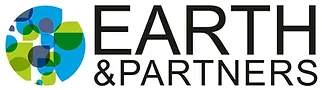What values does the organization represent?
Using the image, provide a concise answer in one word or a short phrase.

Sustainability and cultural richness